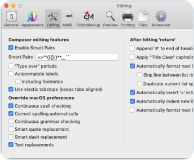What formatting options are available? Based on the image, give a response in one word or a short phrase.

Title case capitalization and line spacing